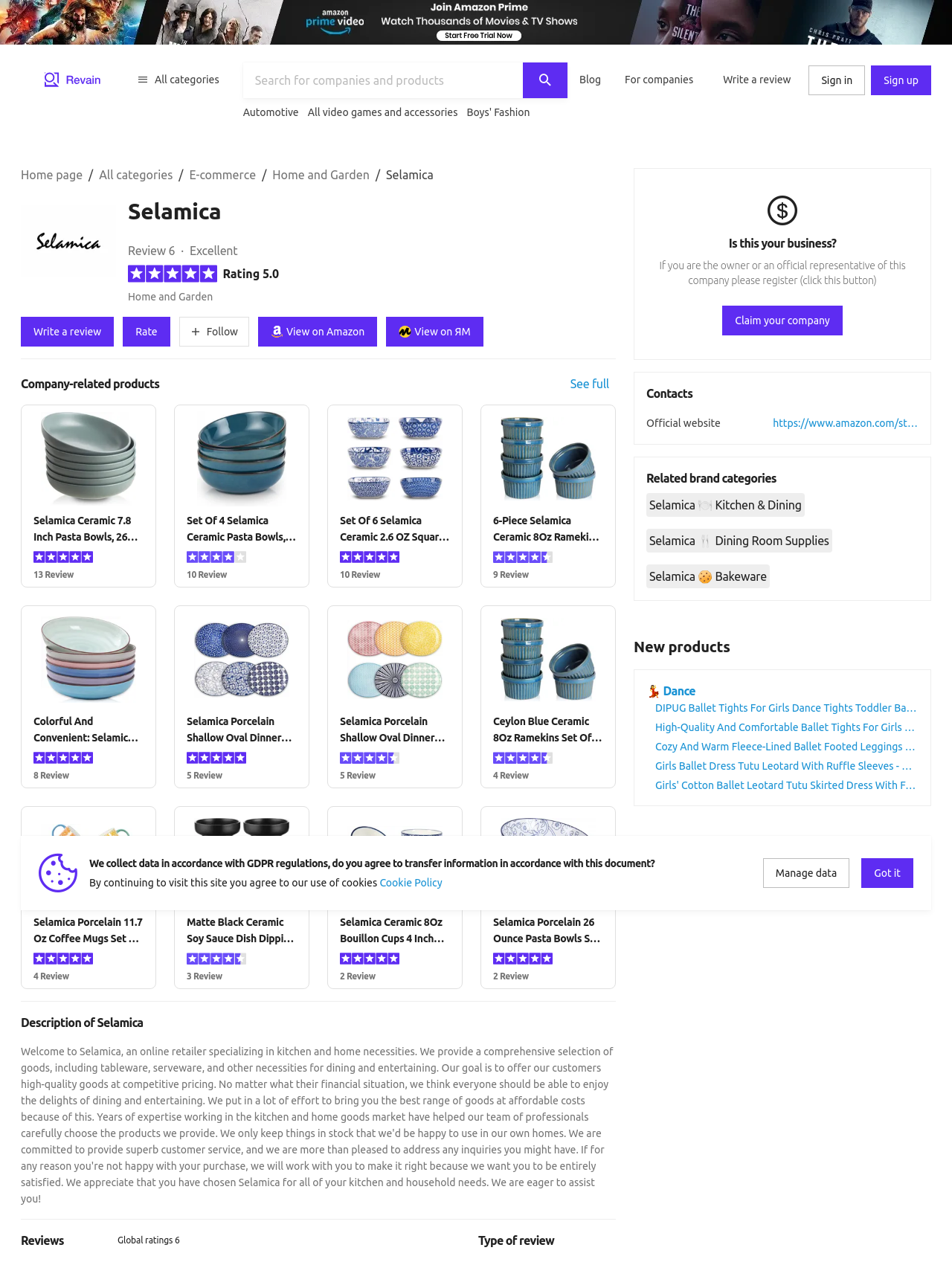Please find the bounding box coordinates of the section that needs to be clicked to achieve this instruction: "Search for companies and products".

[0.255, 0.049, 0.596, 0.078]